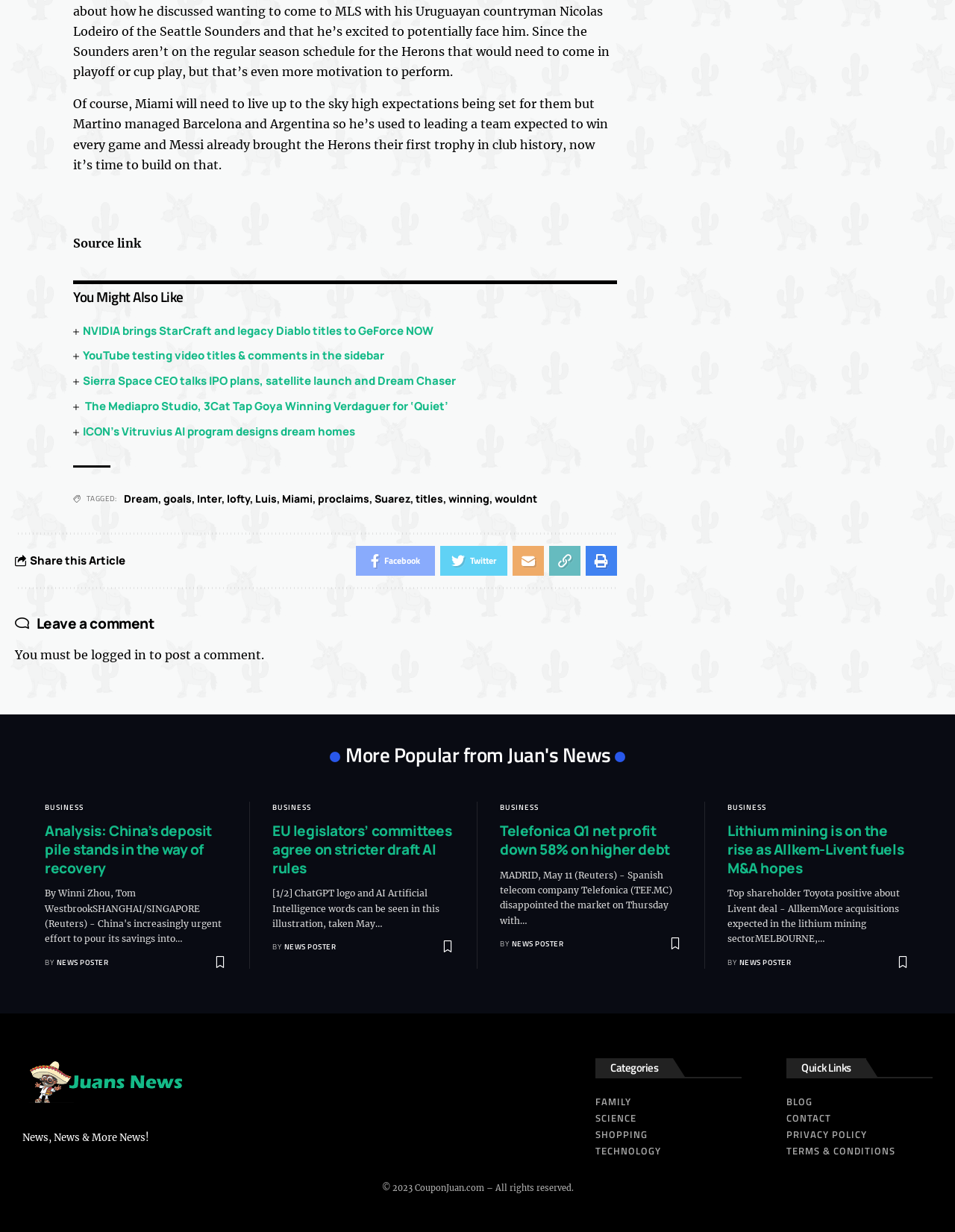Specify the bounding box coordinates of the area to click in order to execute this command: 'check the post The Benefits of Inexpensive Used Computers with Warranty'. The coordinates should consist of four float numbers ranging from 0 to 1, and should be formatted as [left, top, right, bottom].

None